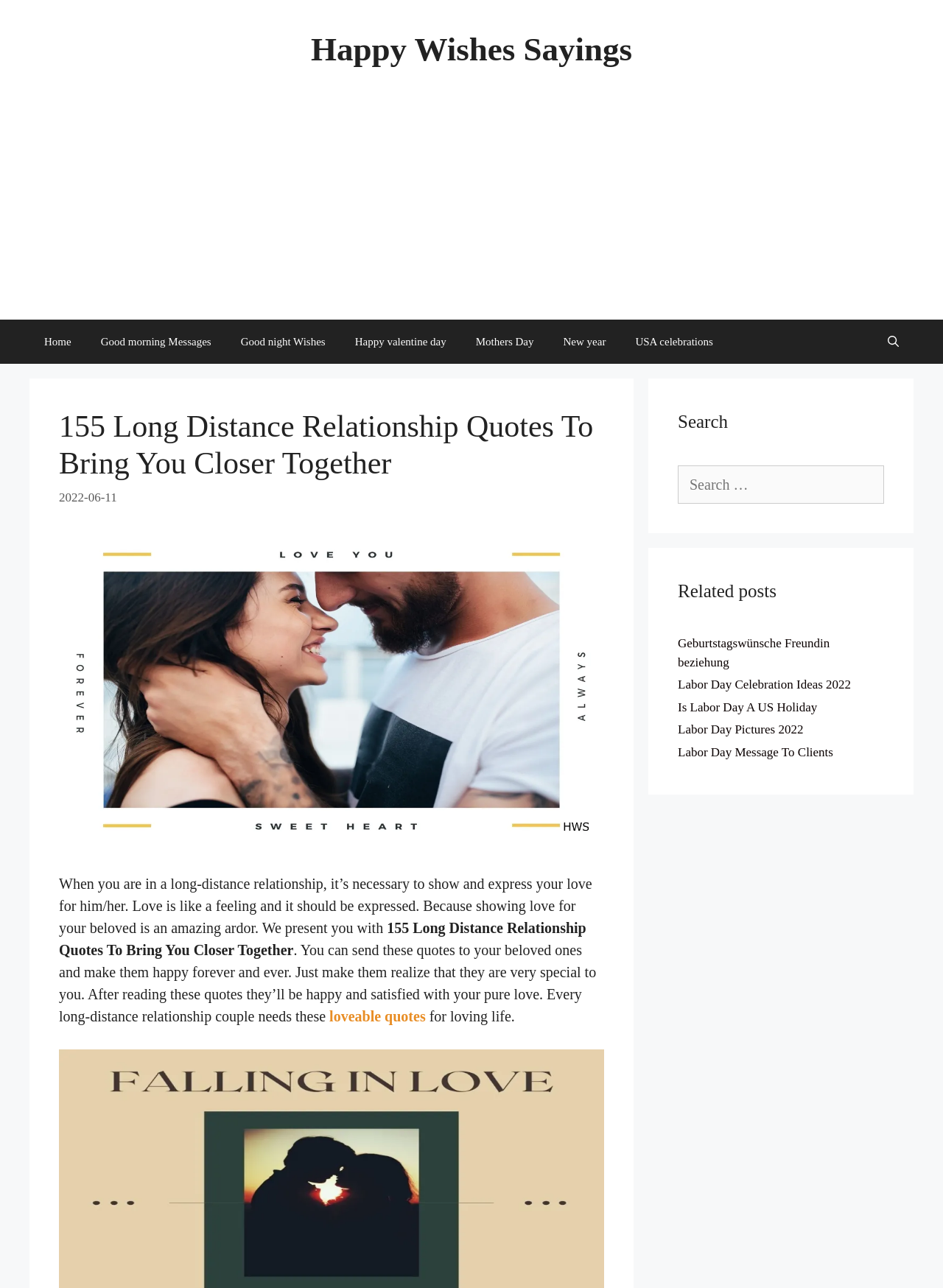How many navigation links are available on the primary navigation bar?
Observe the image and answer the question with a one-word or short phrase response.

8